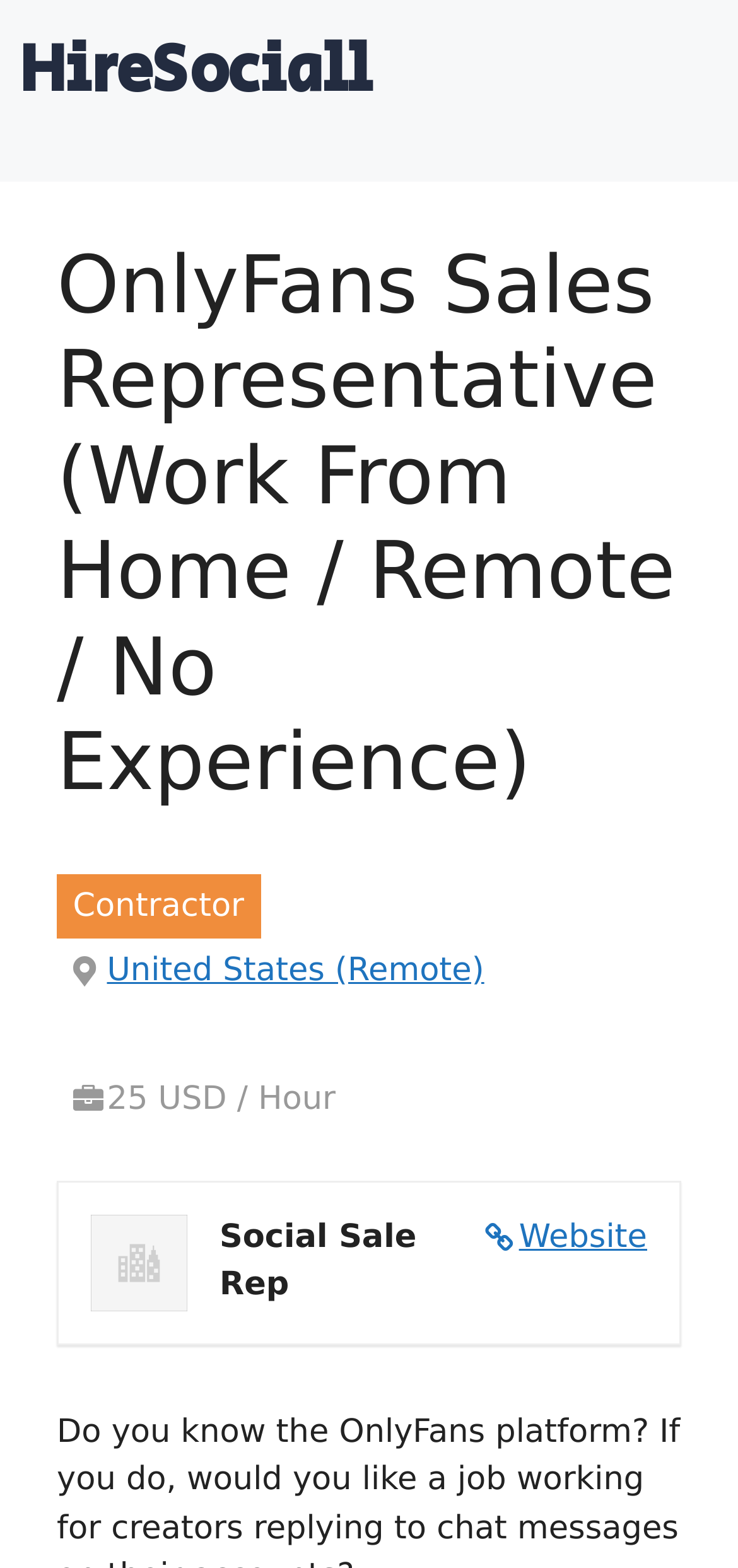What is the job title?
Look at the image and provide a detailed response to the question.

I determined the job title by looking at the heading element 'OnlyFans Sales Representative (Work From Home / Remote / No Experience)' which is a child of the 'Content' header. This heading is likely to be the title of the job posting.